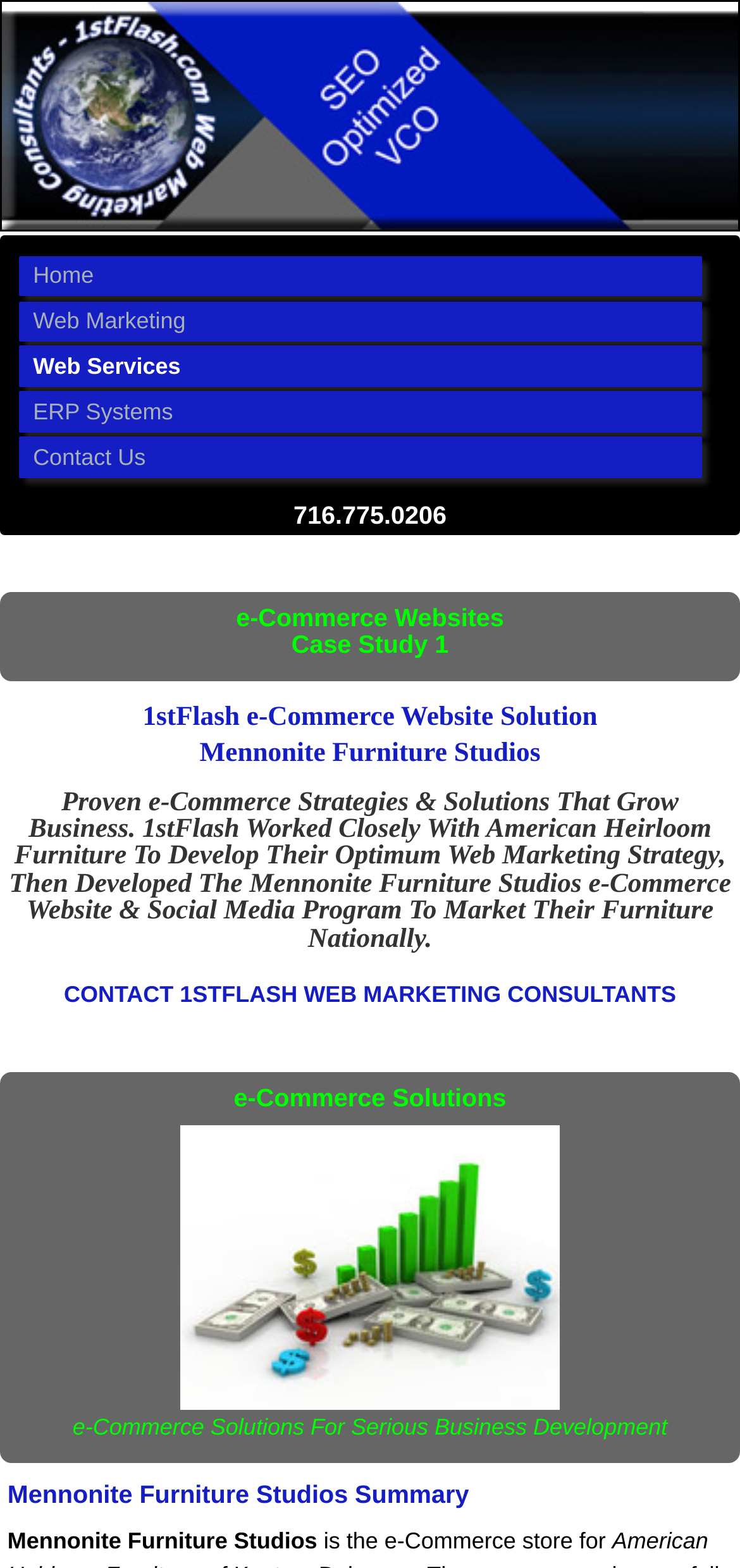What is the name of the e-Commerce store?
Please interpret the details in the image and answer the question thoroughly.

I found the name of the e-Commerce store by reading the heading element 'e-Commerce Website Solution Mennonite Furniture Studios' and the static text 'is the e-Commerce store for'.